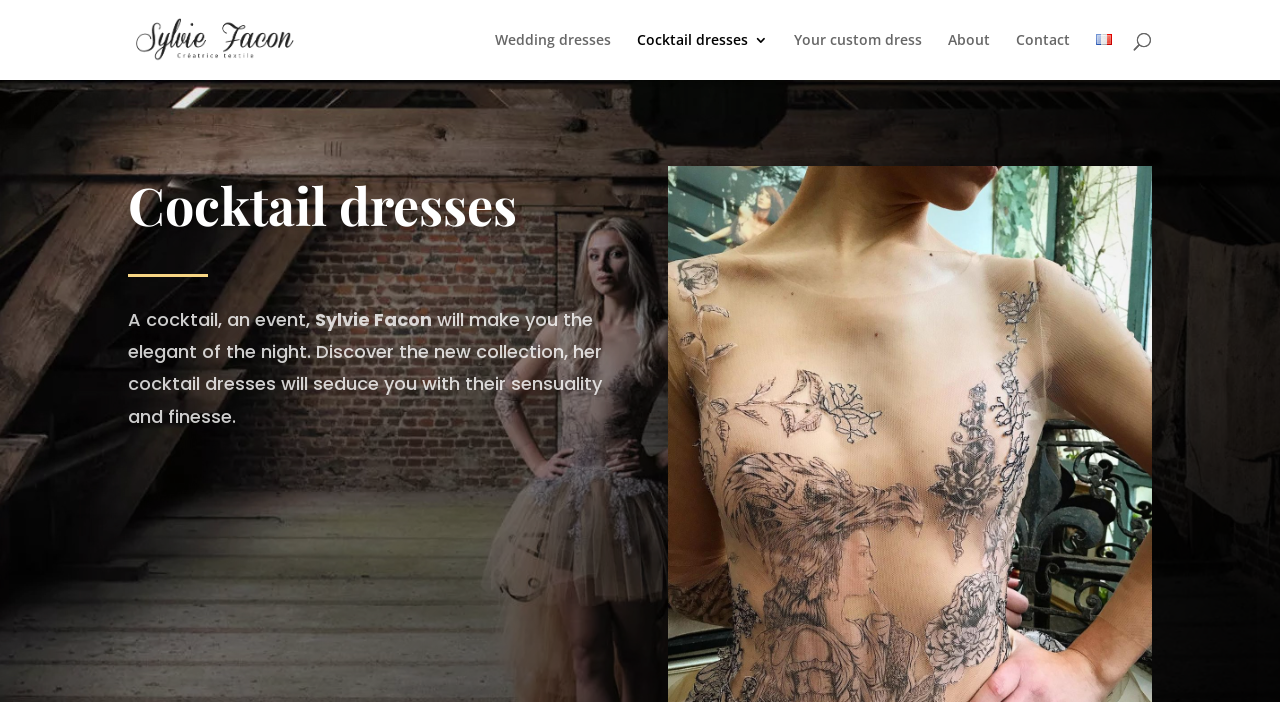Please find the bounding box coordinates in the format (top-left x, top-left y, bottom-right x, bottom-right y) for the given element description. Ensure the coordinates are floating point numbers between 0 and 1. Description: alt="Sylvie Facon"

[0.103, 0.041, 0.233, 0.068]